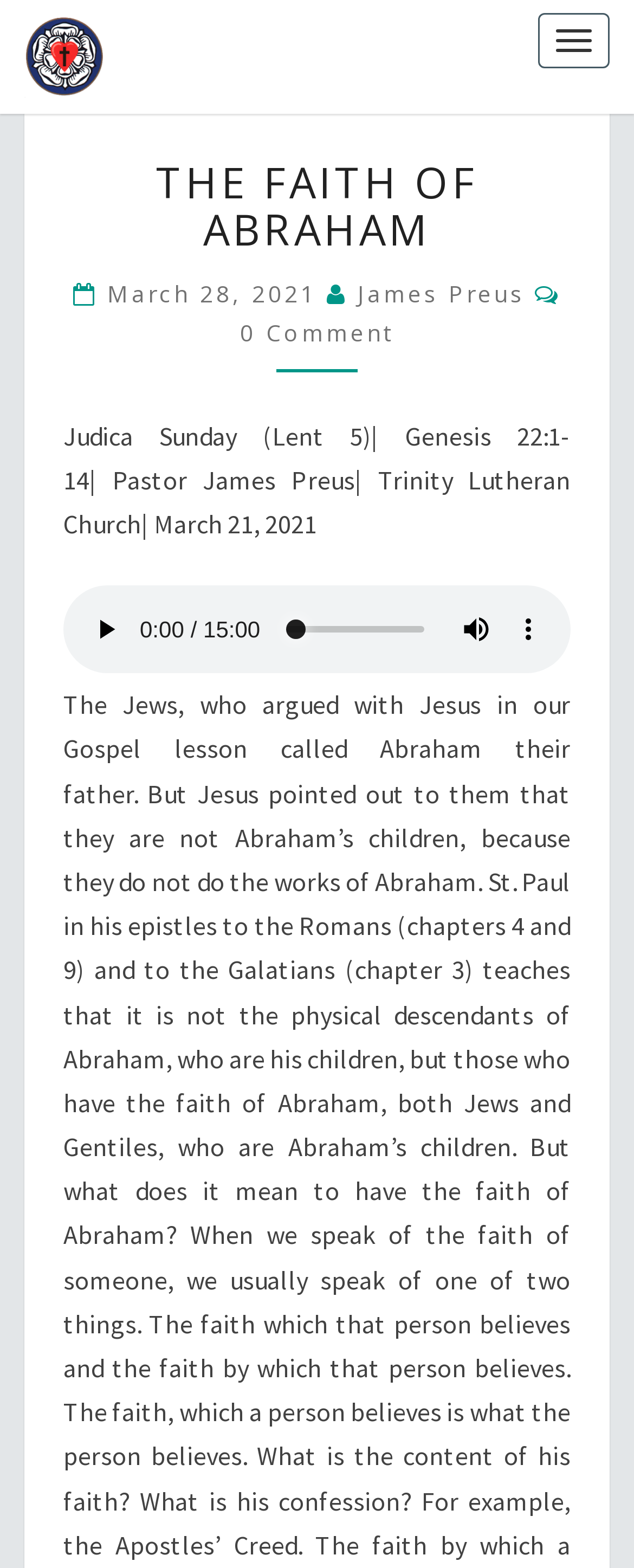Given the content of the image, can you provide a detailed answer to the question?
What is the title of the article?

I found the title of the article by looking at the header section of the webpage, where it says 'THE FAITH OF ABRAHAM' in a large font size.